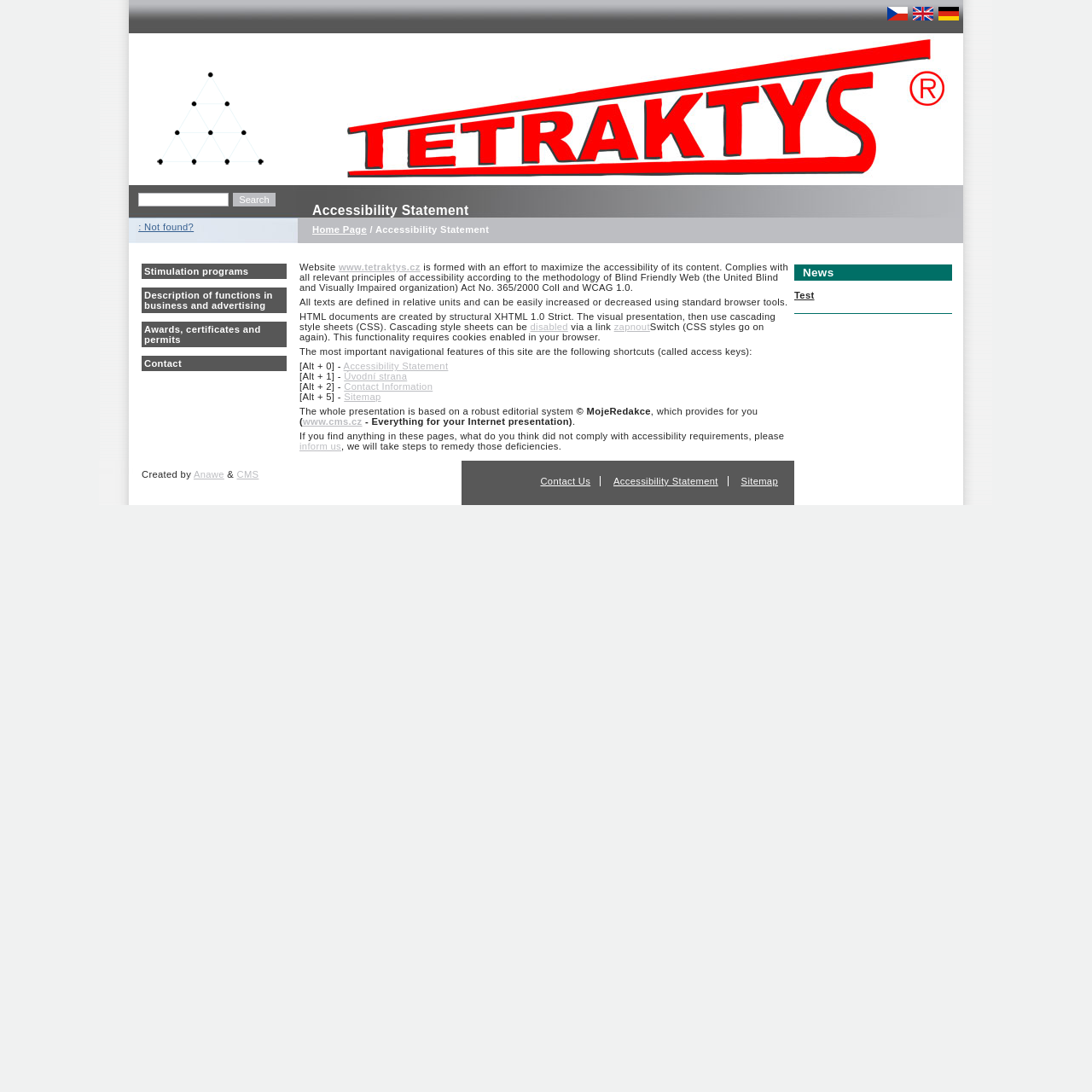Give the bounding box coordinates for this UI element: "parent_node: : Not found? name="searchText"". The coordinates should be four float numbers between 0 and 1, arranged as [left, top, right, bottom].

[0.127, 0.177, 0.21, 0.189]